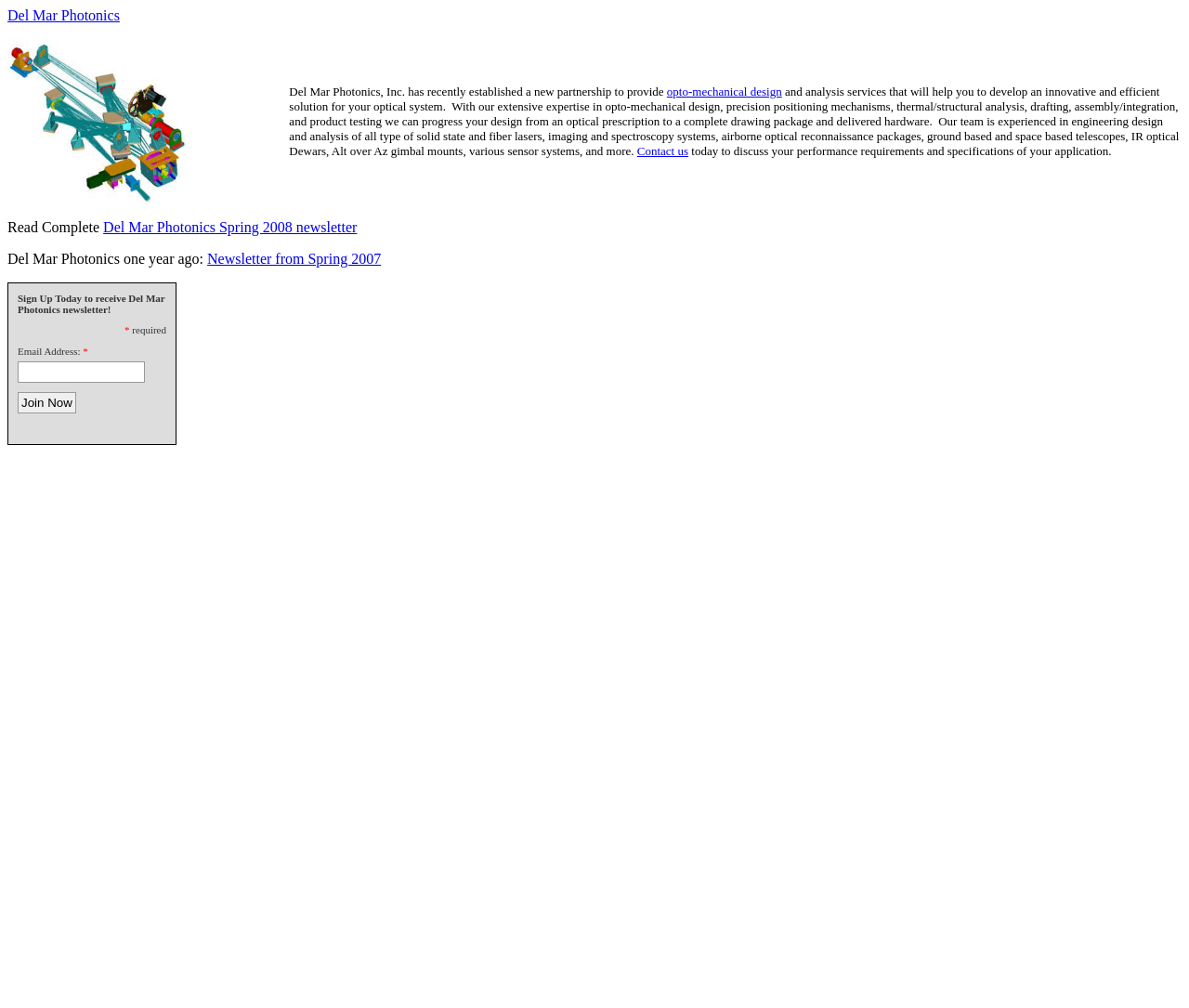Pinpoint the bounding box coordinates of the clickable element needed to complete the instruction: "Sign up to receive Del Mar Photonics newsletter". The coordinates should be provided as four float numbers between 0 and 1: [left, top, right, bottom].

[0.015, 0.29, 0.139, 0.312]